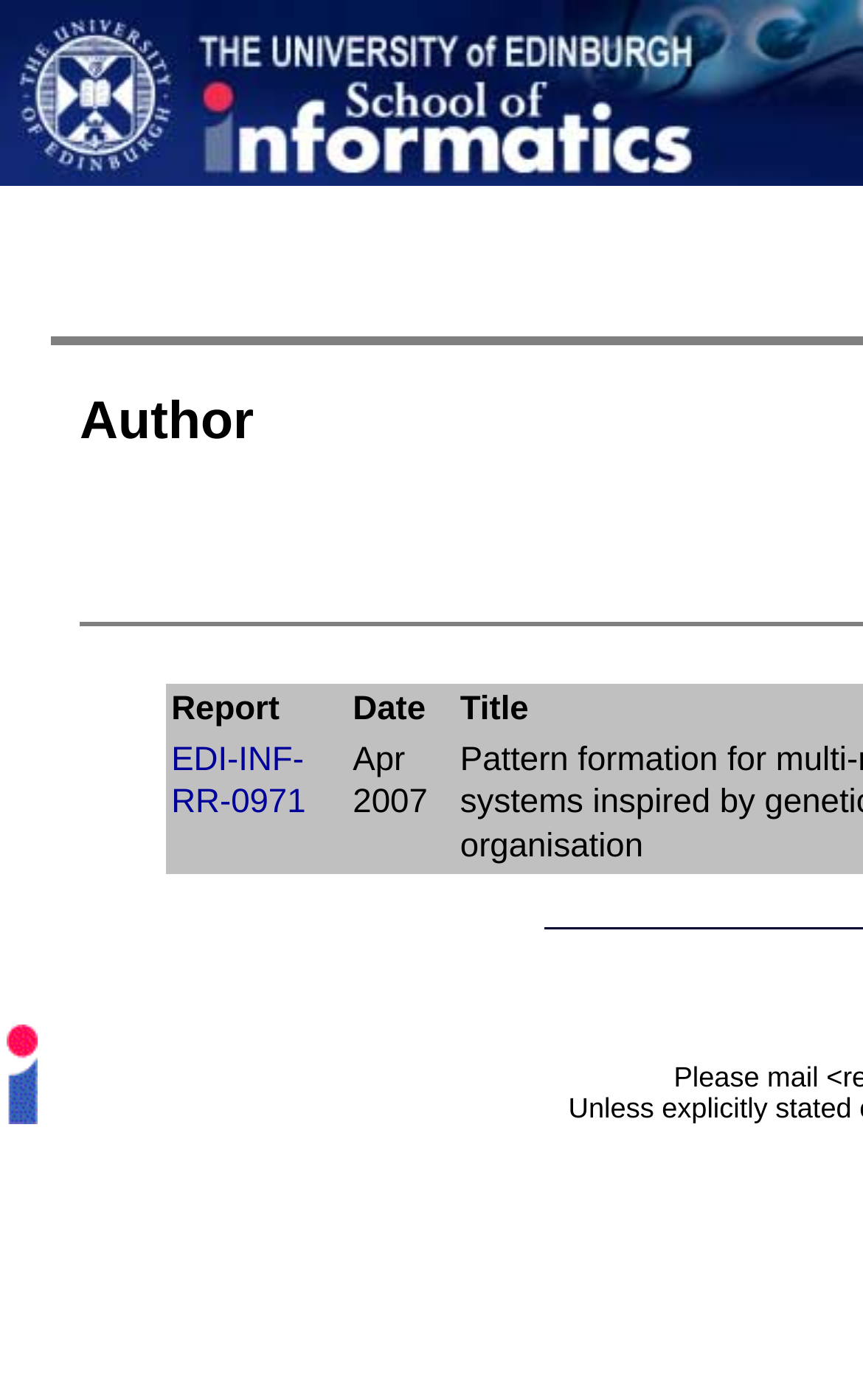Determine the bounding box of the UI component based on this description: "EDI-INF-RR-0971". The bounding box coordinates should be four float values between 0 and 1, i.e., [left, top, right, bottom].

[0.198, 0.529, 0.354, 0.587]